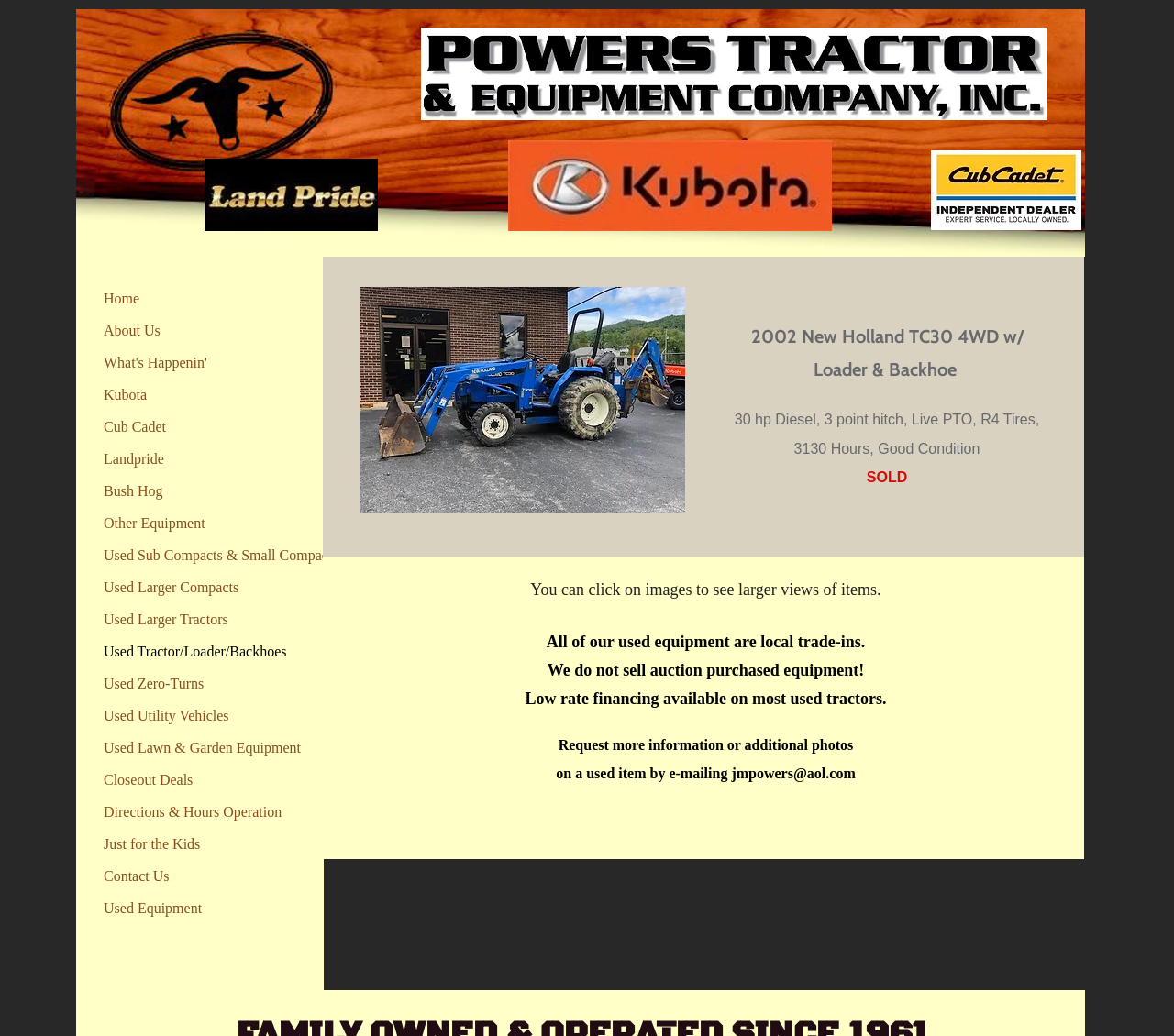Specify the bounding box coordinates (top-left x, top-left y, bottom-right x, bottom-right y) of the UI element in the screenshot that matches this description: Table of Content

None